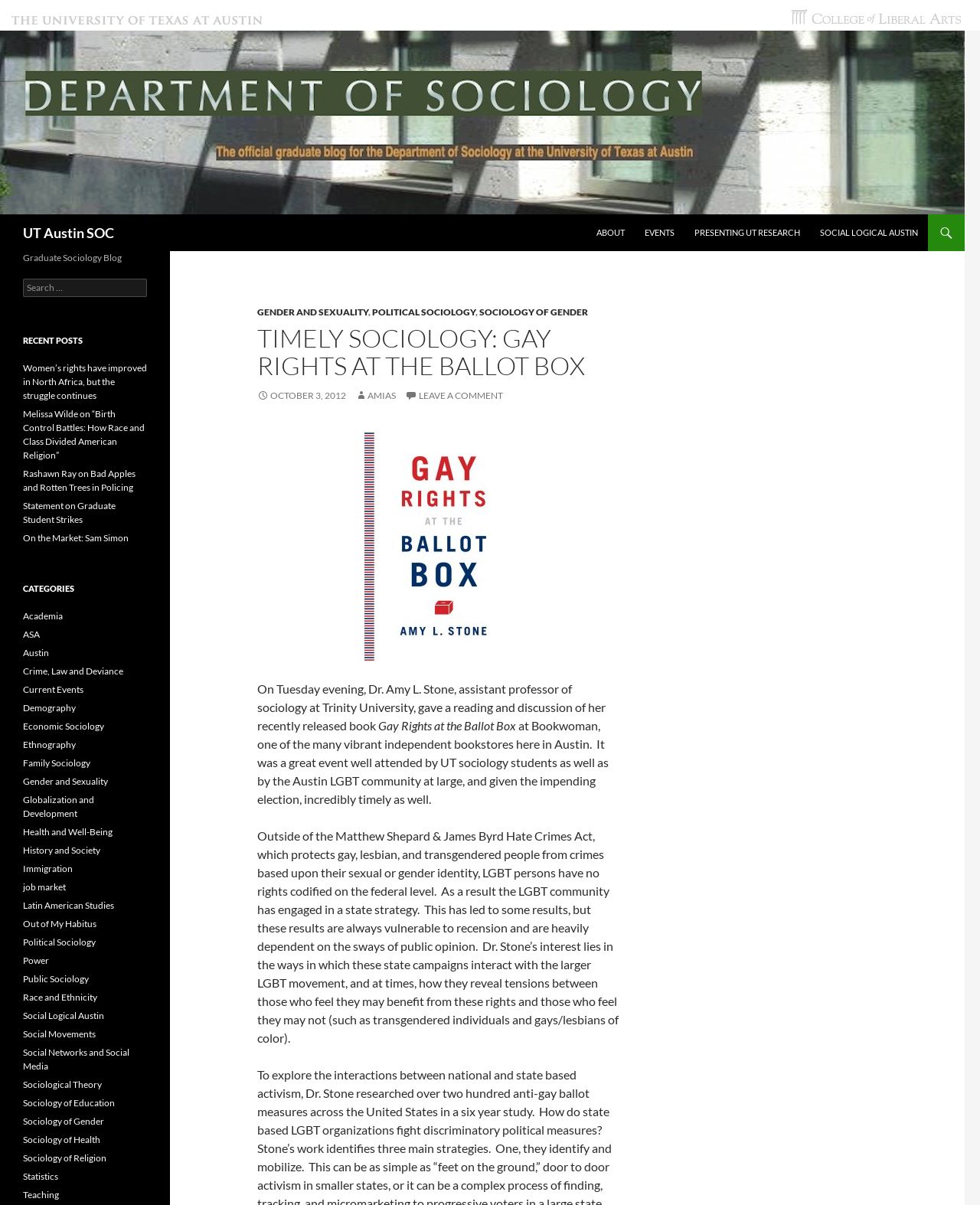Produce an elaborate caption capturing the essence of the webpage.

The webpage is about the University of Texas at Austin's Sociology department, specifically the "Timely Sociology" section. At the top, there is a header with links to "ABOUT", "EVENTS", "PRESENTING UT RESEARCH", and "SOCIAL LOGICAL AUSTIN". Below this, there is a section with a heading "TIMELY SOCIOLOGY: GAY RIGHTS AT THE BALLOT BOX" and a subheading "OCTOBER 3, 2012". 

To the left of this section, there is a sidebar with links to various categories, including "Academia", "ASA", "Austin", and many others. There are 30 categories in total. Below the categories, there are links to recent posts, including "Women’s rights have improved in North Africa, but the struggle continues" and "Melissa Wilde on “Birth Control Battles: How Race and Class Divided American Religion”".

In the main content area, there is a paragraph of text describing an event where Dr. Amy L. Stone discussed her book "Gay Rights at the Ballot Box" at Bookwoman, an independent bookstore in Austin. The text also discusses the importance of the LGBT community's state strategy in the absence of federal protections. 

At the top right of the page, there is a search bar and a link to "SKIP TO CONTENT". There is also a UT Austin SOC logo at the top left, which is also a link.